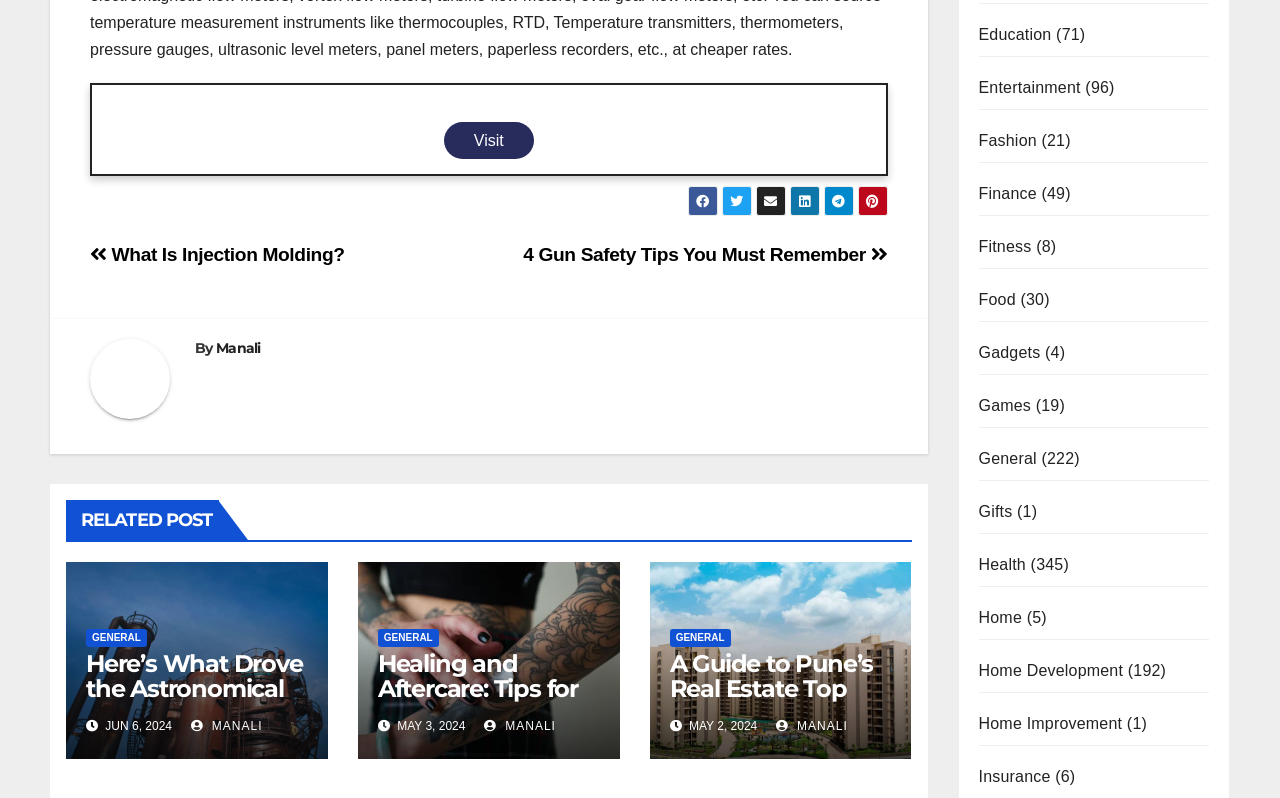Find the bounding box coordinates for the element that must be clicked to complete the instruction: "Click on 'Posts' navigation". The coordinates should be four float numbers between 0 and 1, indicated as [left, top, right, bottom].

[0.07, 0.291, 0.693, 0.35]